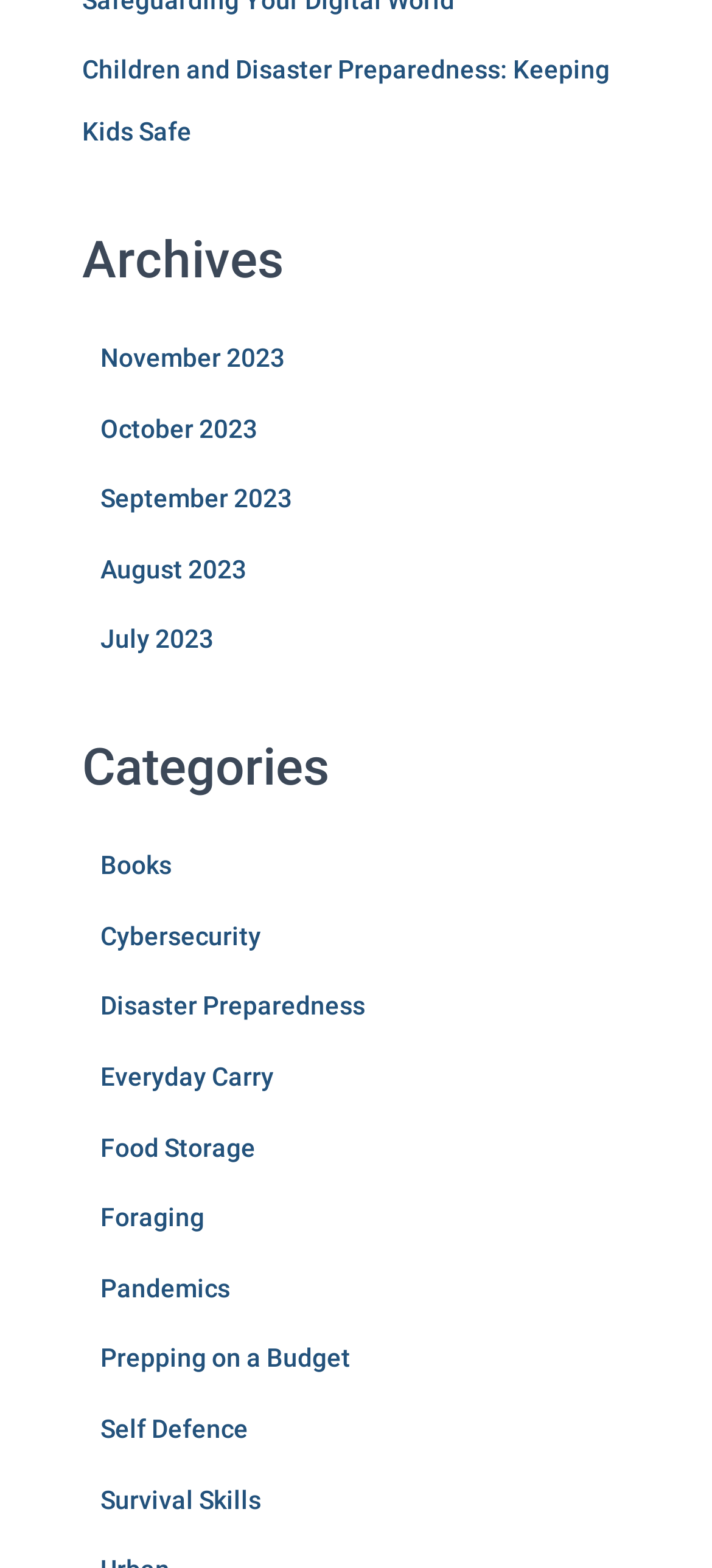How many categories are listed on the webpage? Based on the screenshot, please respond with a single word or phrase.

9